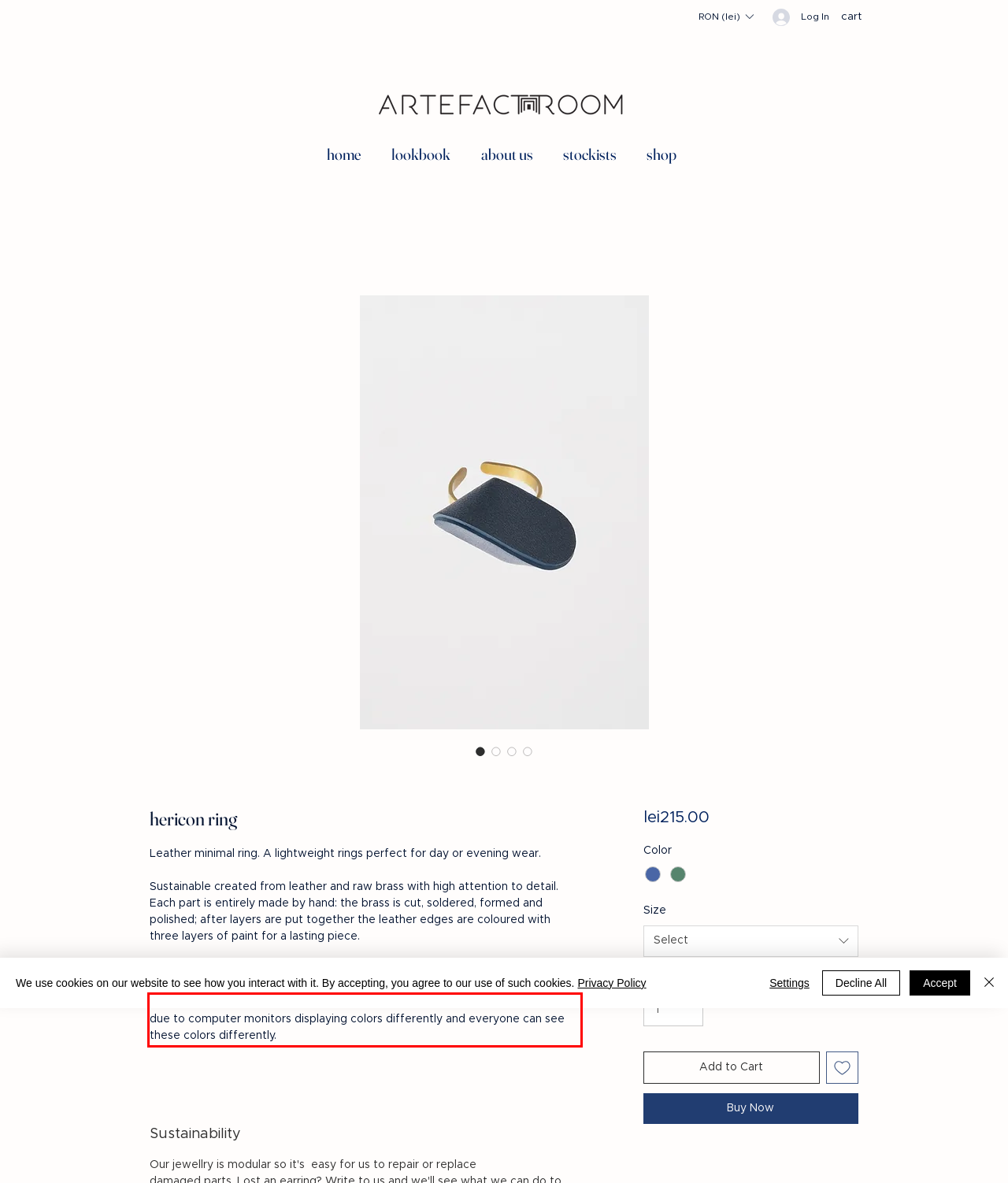Given a screenshot of a webpage, identify the red bounding box and perform OCR to recognize the text within that box.

I try to show the color as accurate as posible but actual colors may vary. This is due to computer monitors displaying colors differently and everyone can see these colors differently.